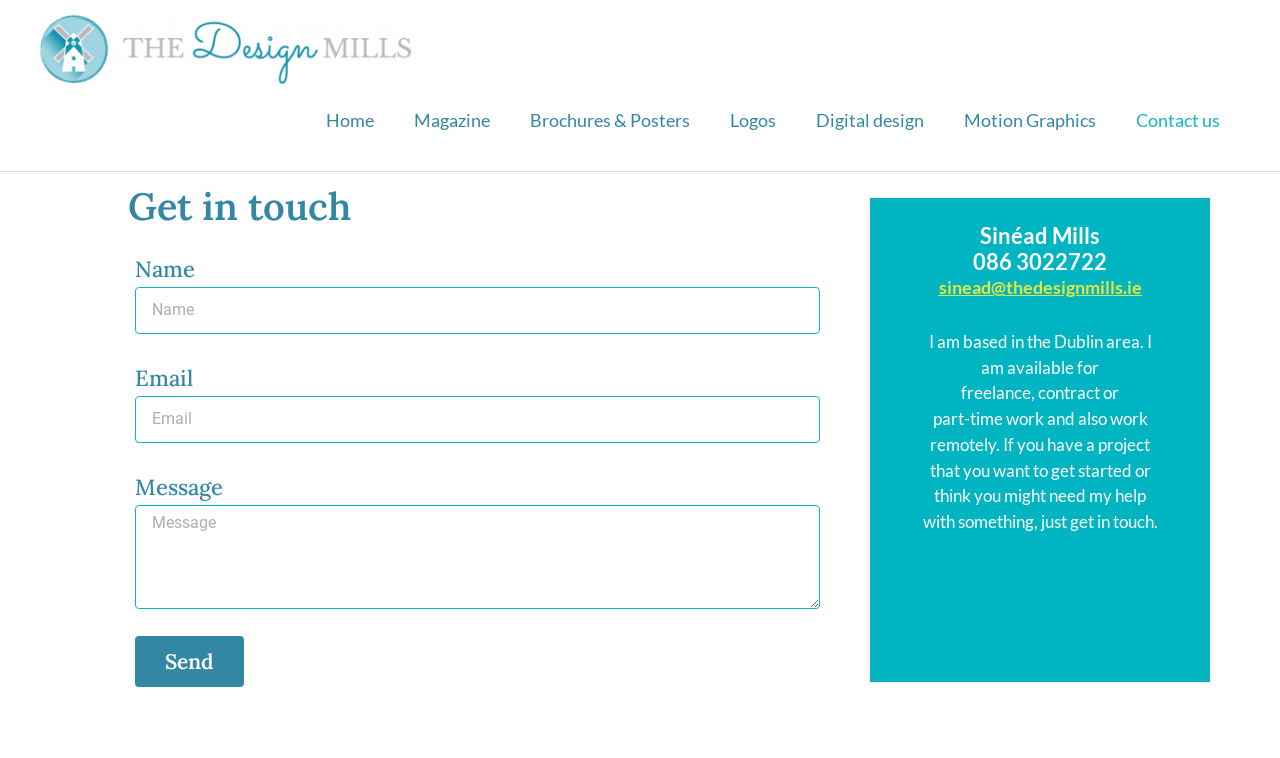Find the bounding box coordinates for the area you need to click to carry out the instruction: "Enter your email in the input field". The coordinates should be four float numbers between 0 and 1, indicated as [left, top, right, bottom].

[0.105, 0.523, 0.641, 0.585]